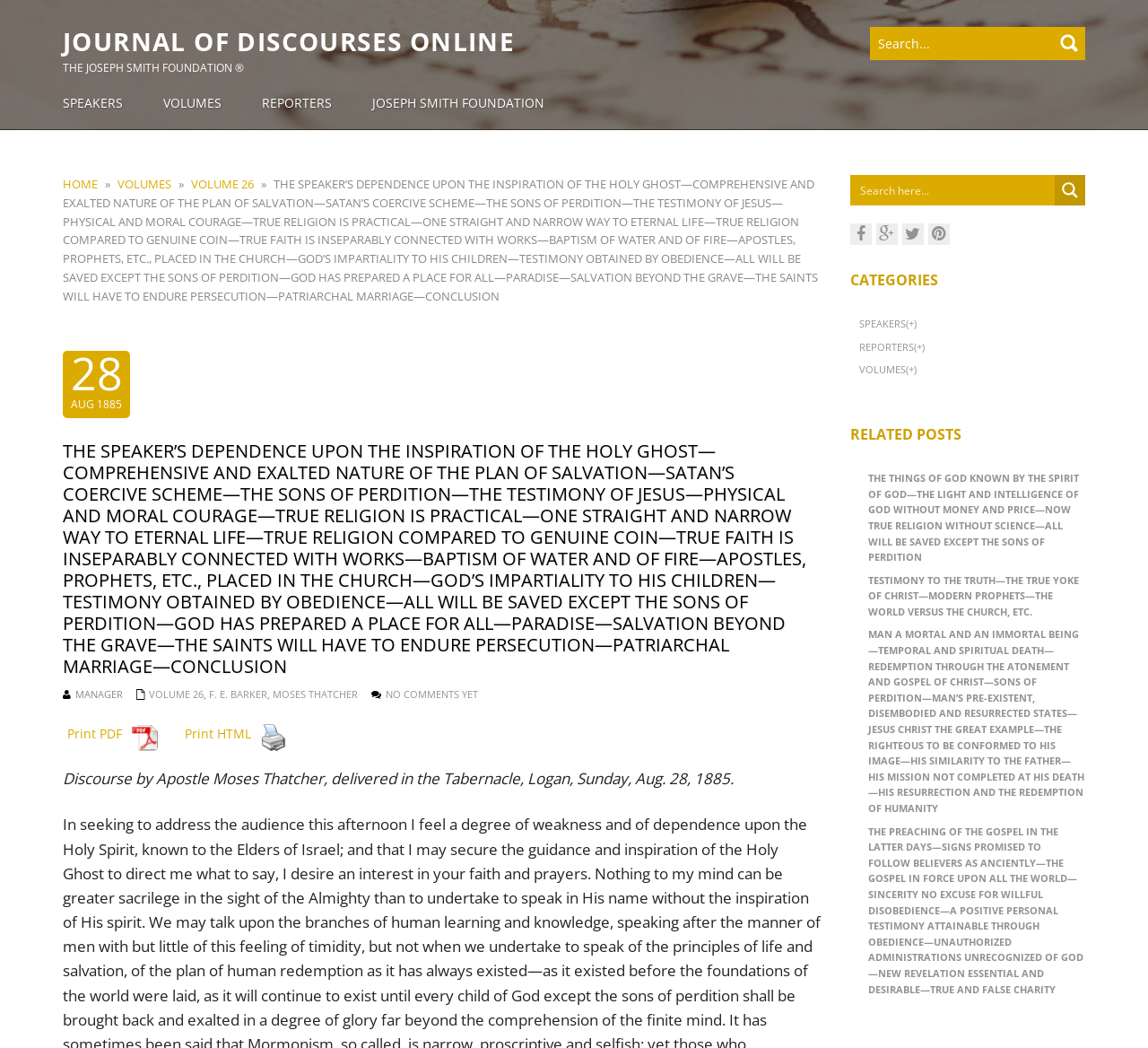Bounding box coordinates must be specified in the format (top-left x, top-left y, bottom-right x, bottom-right y). All values should be floating point numbers between 0 and 1. What are the bounding box coordinates of the UI element described as: Journal of Discourses Online

[0.055, 0.026, 0.449, 0.072]